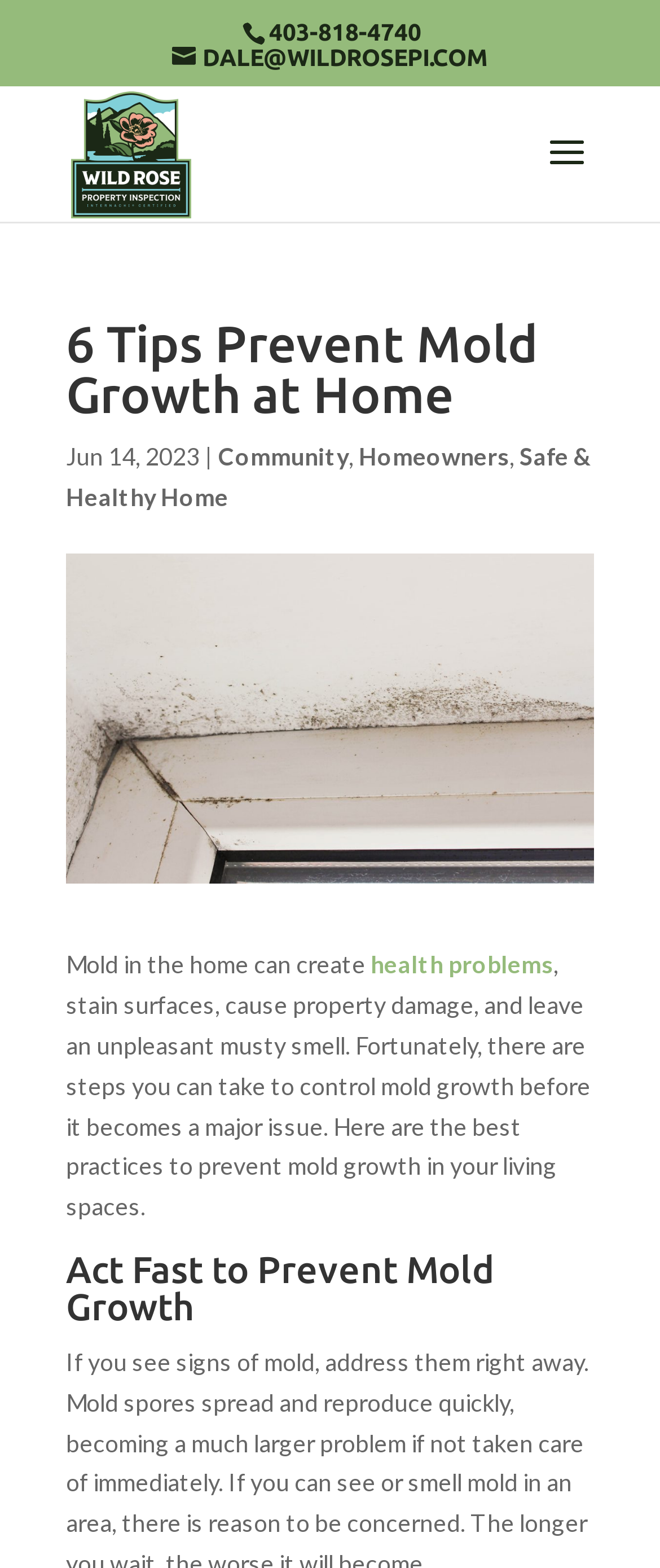Determine the title of the webpage and give its text content.

6 Tips Prevent Mold Growth at Home